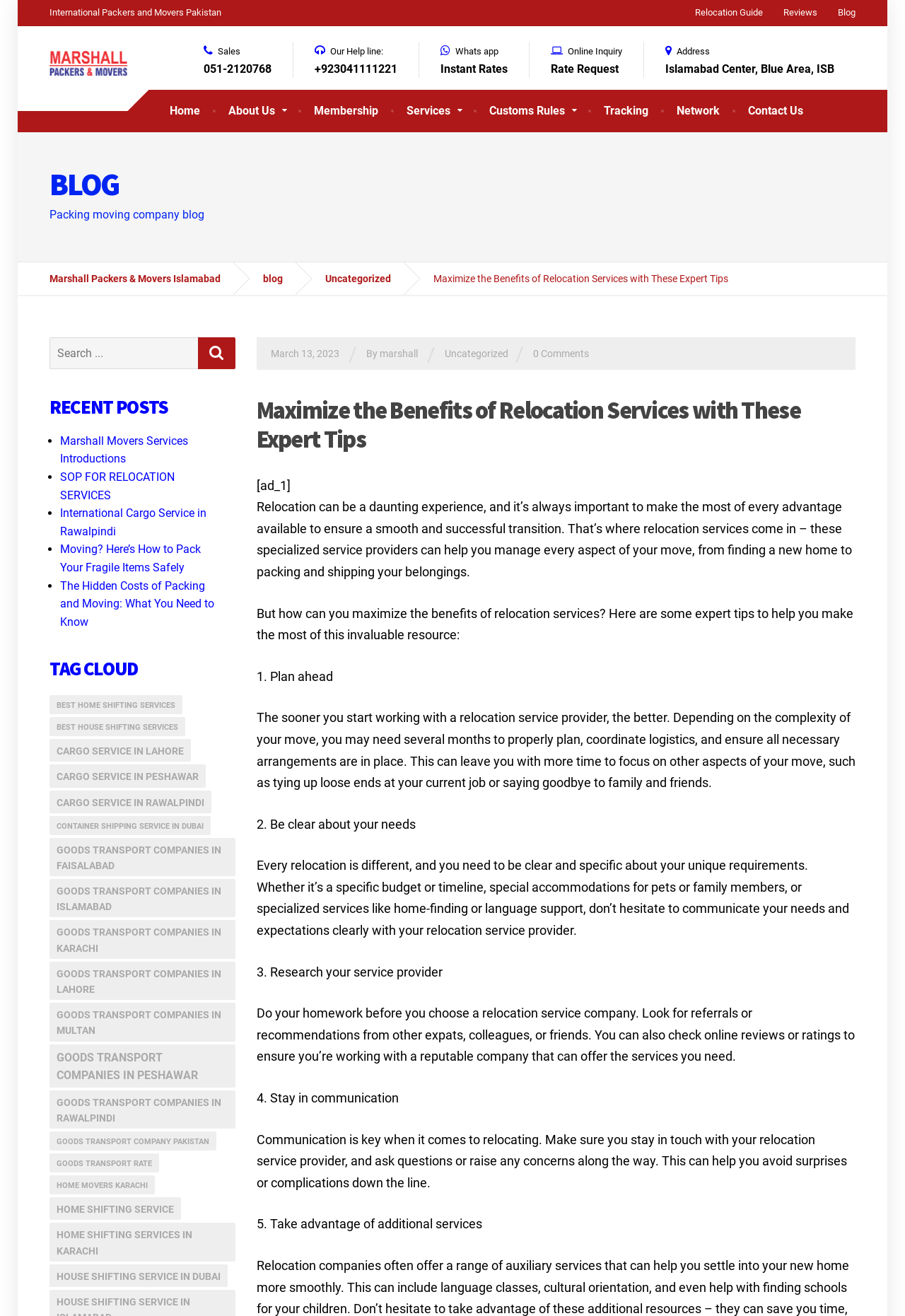How many recent posts are listed?
Using the visual information, reply with a single word or short phrase.

5